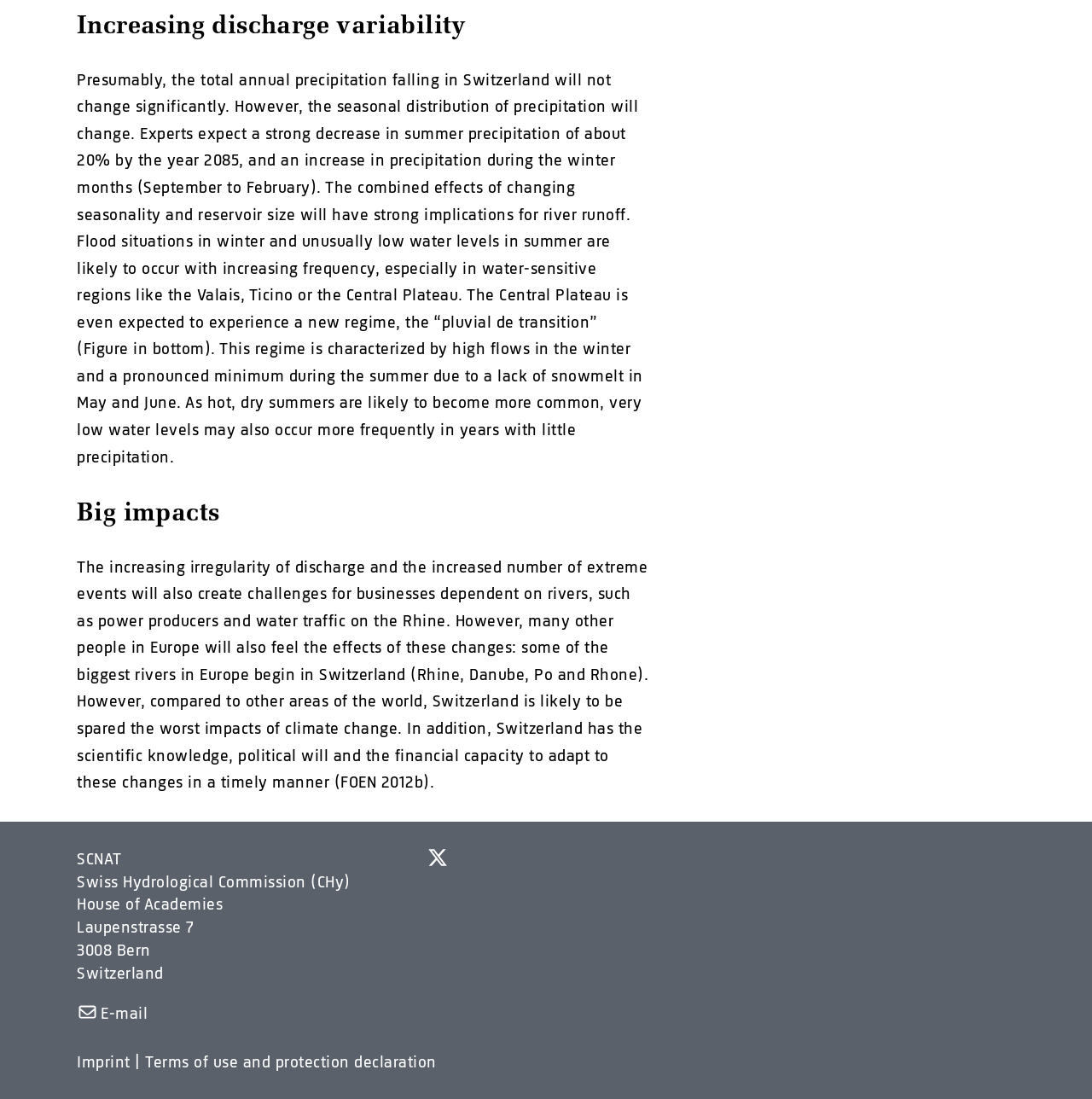Please determine the bounding box of the UI element that matches this description: title="X". The coordinates should be given as (top-left x, top-left y, bottom-right x, bottom-right y), with all values between 0 and 1.

[0.391, 0.775, 0.41, 0.79]